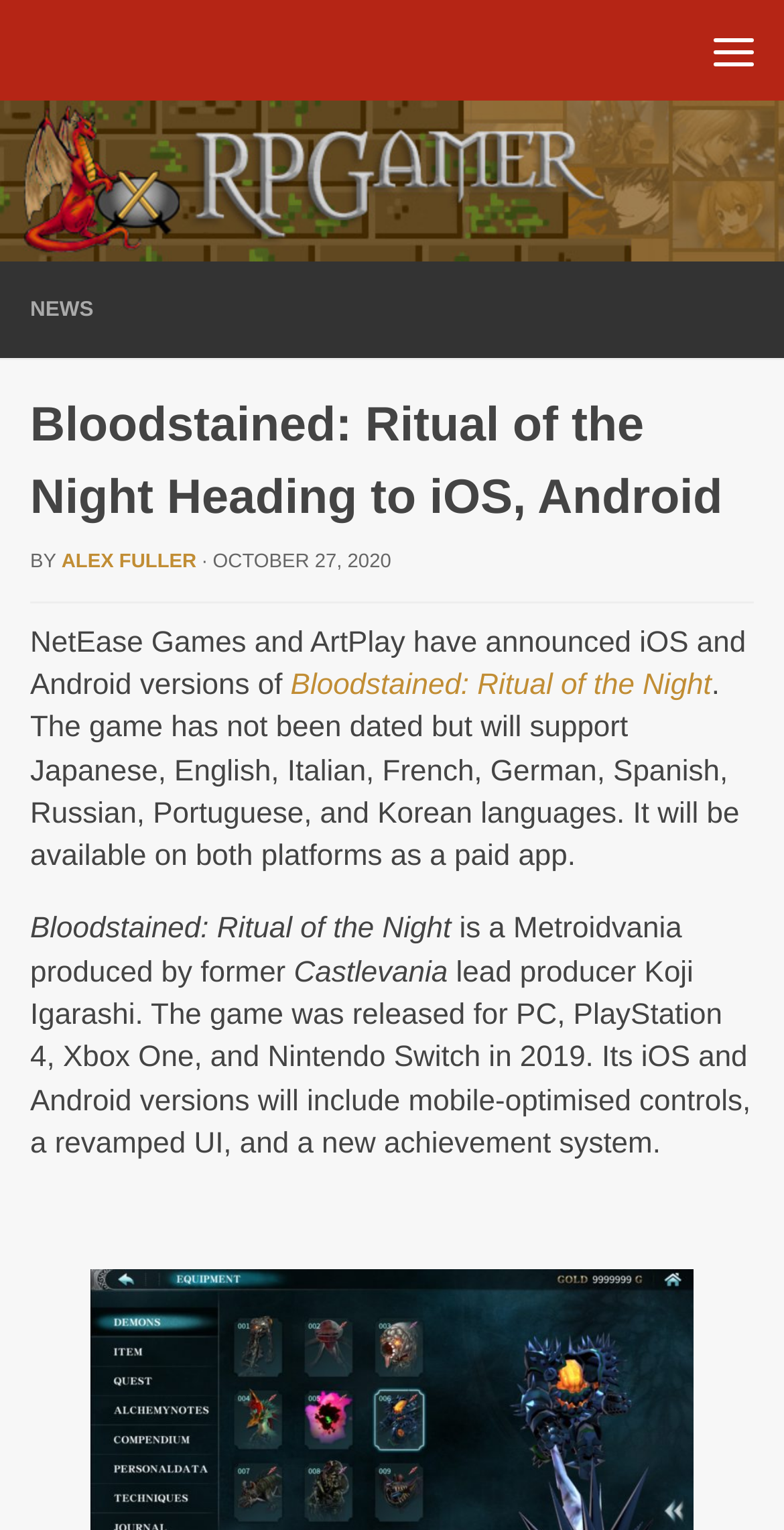What languages will the game support?
Using the information presented in the image, please offer a detailed response to the question.

According to the webpage, the game will support Japanese, English, Italian, French, German, Spanish, Russian, Portuguese, and Korean languages.